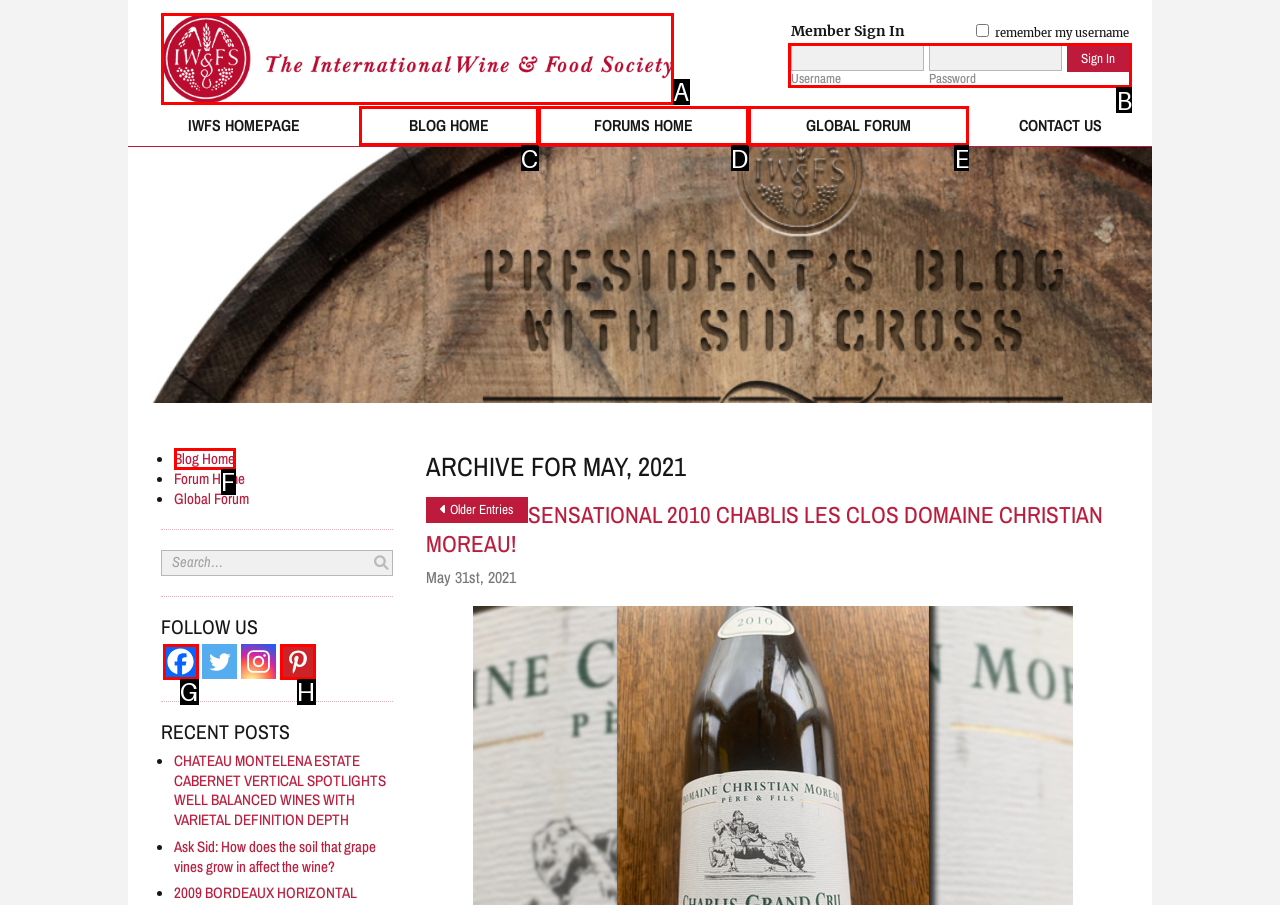Based on the task: Sign in to the member area, which UI element should be clicked? Answer with the letter that corresponds to the correct option from the choices given.

B